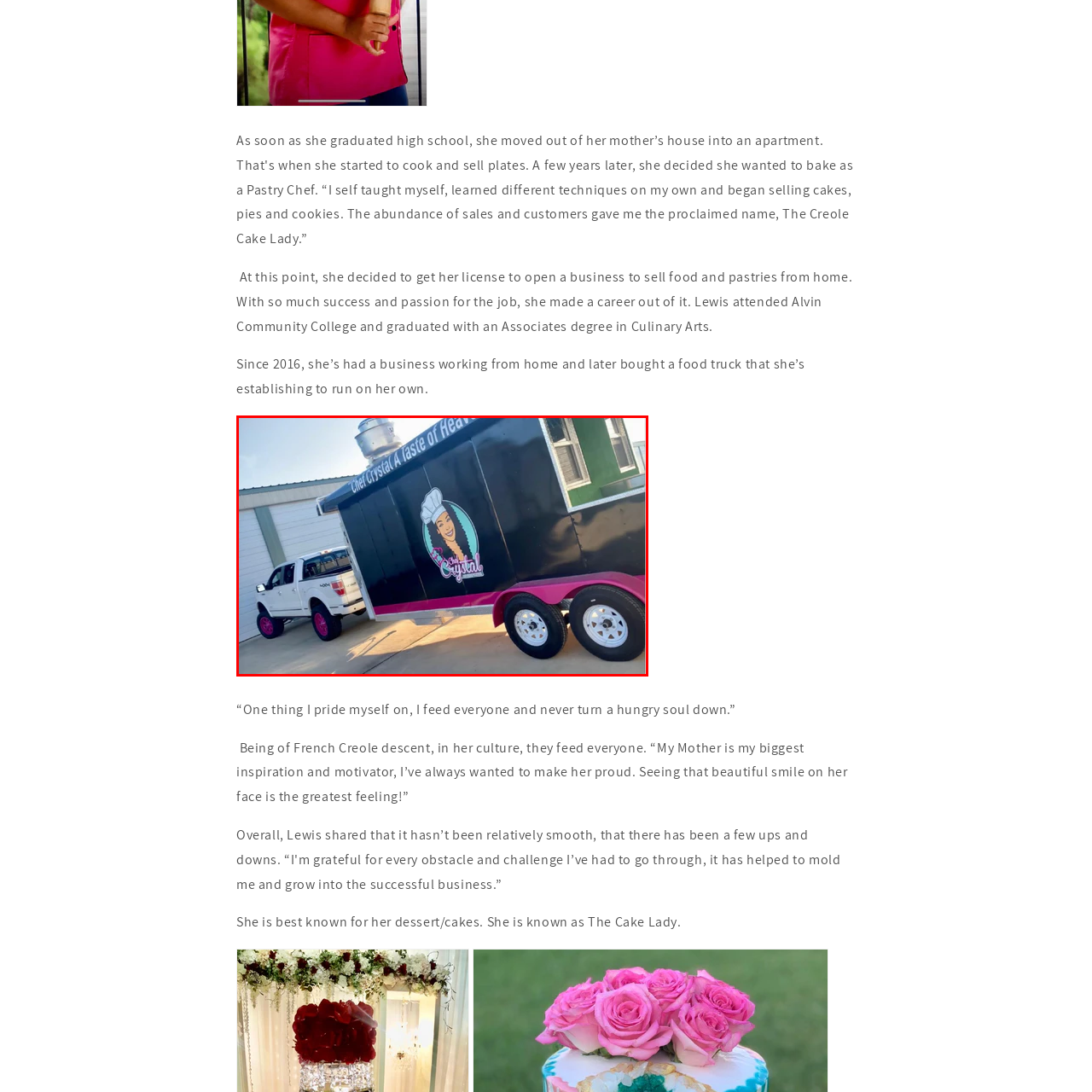Explain in detail the content of the image enclosed by the red outline.

The image features a vibrant food truck owned by "Chef Crystal," showcasing her brand with a prominent logo that includes her likeness and the slogan "A Taste of Heaven." The truck's exterior is primarily black, accented with bold pink at the base, reflecting a lively and inviting aesthetic. Behind the truck, a white pickup truck is visible, indicating that it is possibly being used to transport the food truck, further emphasizing Chef Crystal’s entrepreneurial spirit. This image resonates with her journey; since 2016, she has successfully operated from home and established this food truck, which embodies her passion for offering delicious culinary creations inspired by her French Creole heritage.